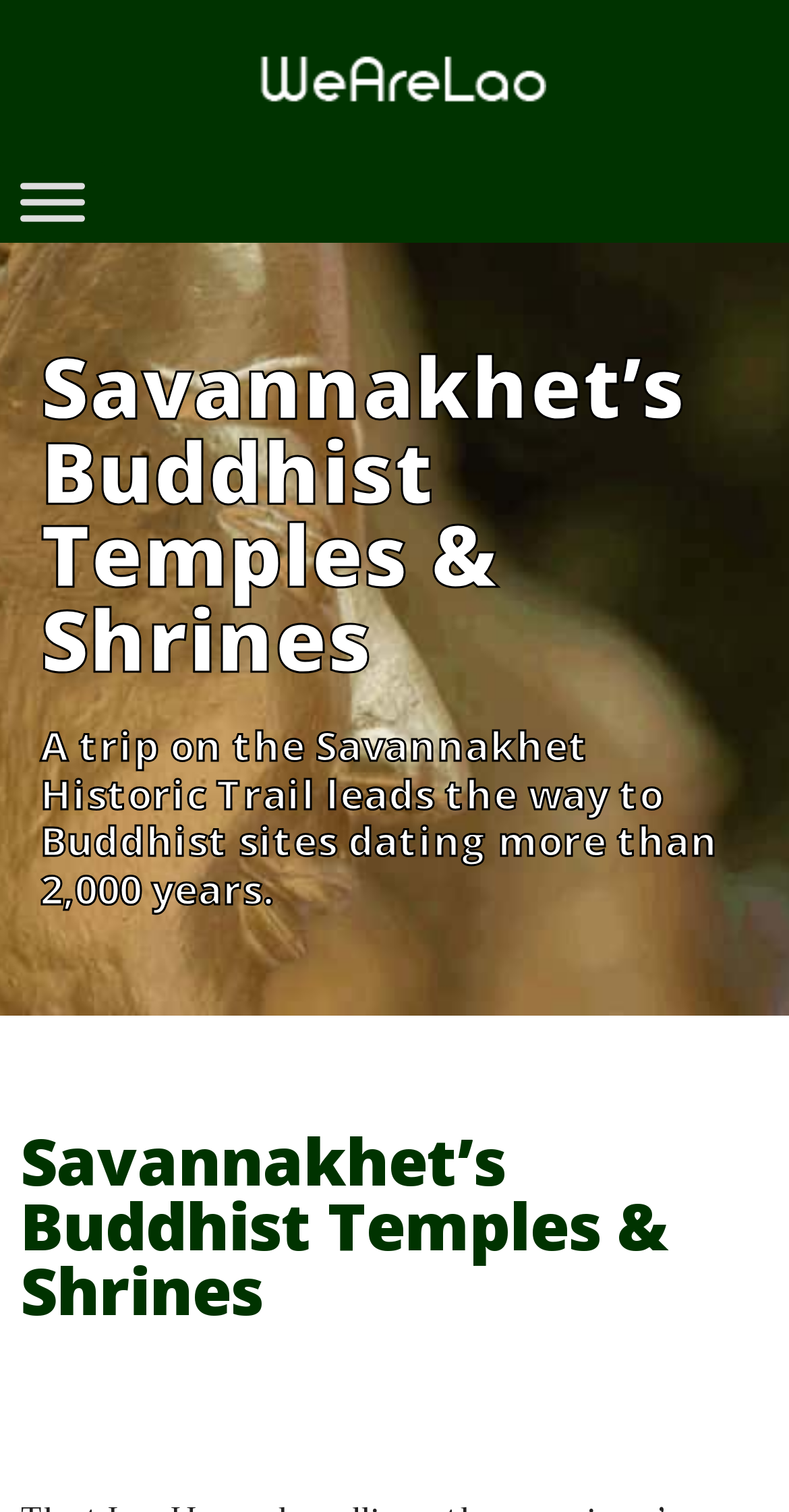Locate the bounding box of the UI element based on this description: "parent_node: Comment name="url" placeholder="Website"". Provide four float numbers between 0 and 1 as [left, top, right, bottom].

None